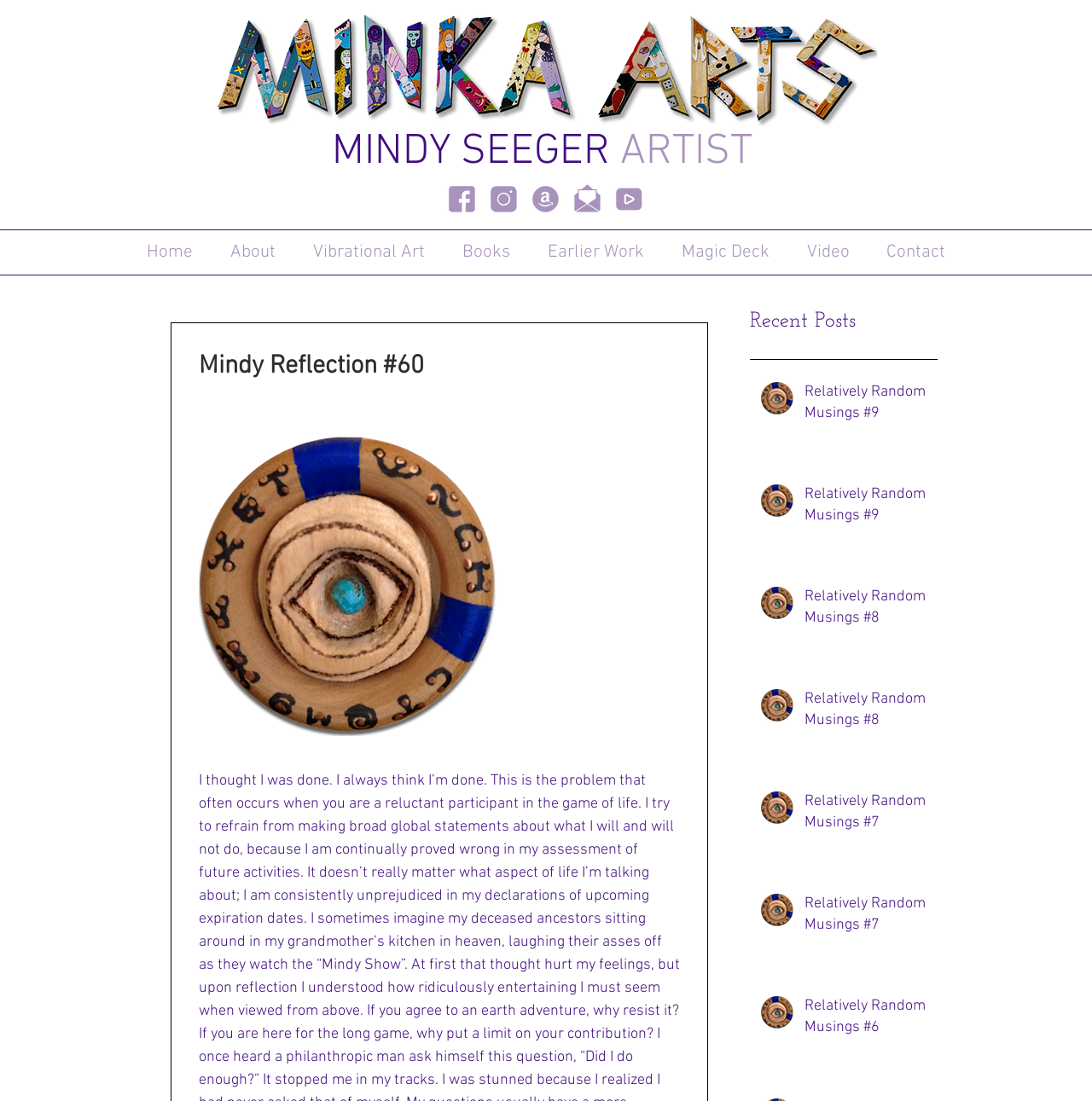What is the artist's name?
Provide a comprehensive and detailed answer to the question.

The artist's name can be found in the heading element 'MINDY SEEGER ARTIST' with bounding box coordinates [0.118, 0.115, 0.884, 0.162].